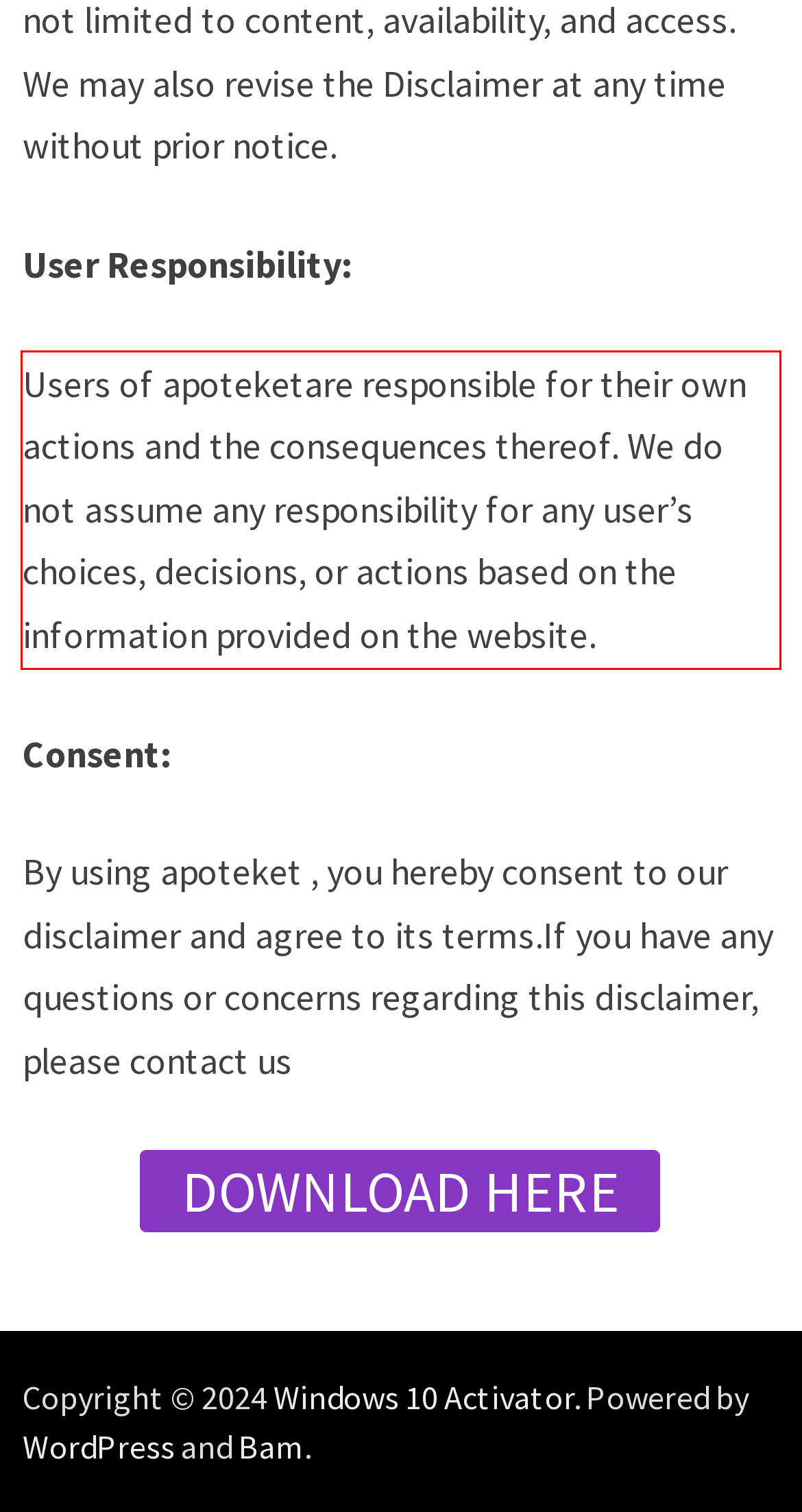Given a screenshot of a webpage containing a red rectangle bounding box, extract and provide the text content found within the red bounding box.

Users of apoteketare responsible for their own actions and the consequences thereof. We do not assume any responsibility for any user’s choices, decisions, or actions based on the information provided on the website.